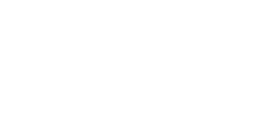Provide a single word or phrase to answer the given question: 
What is Danspeed's approach to customer service?

Excellent customer service